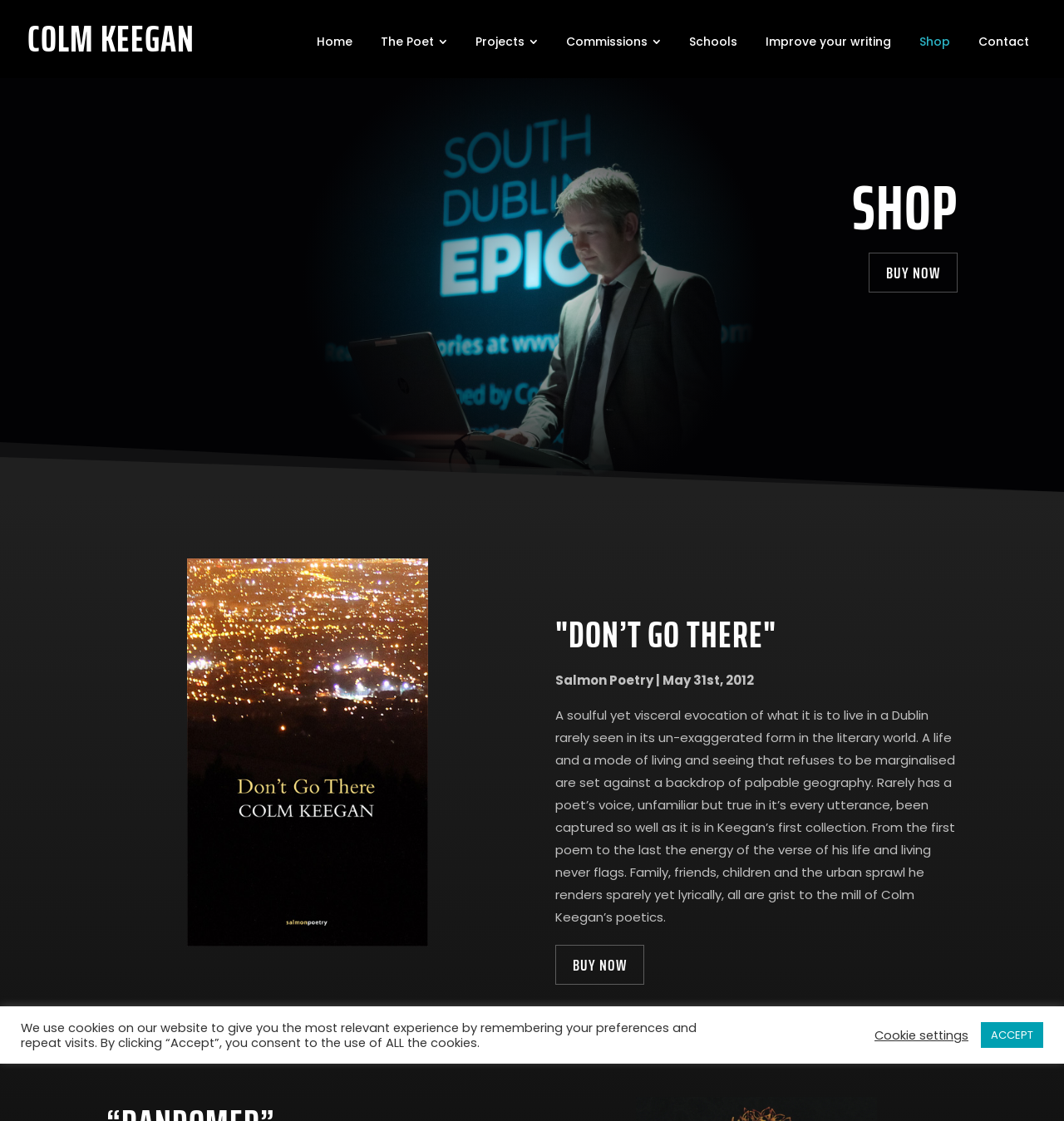Please specify the bounding box coordinates of the clickable section necessary to execute the following command: "Go to the Shop page".

[0.855, 0.022, 0.902, 0.052]